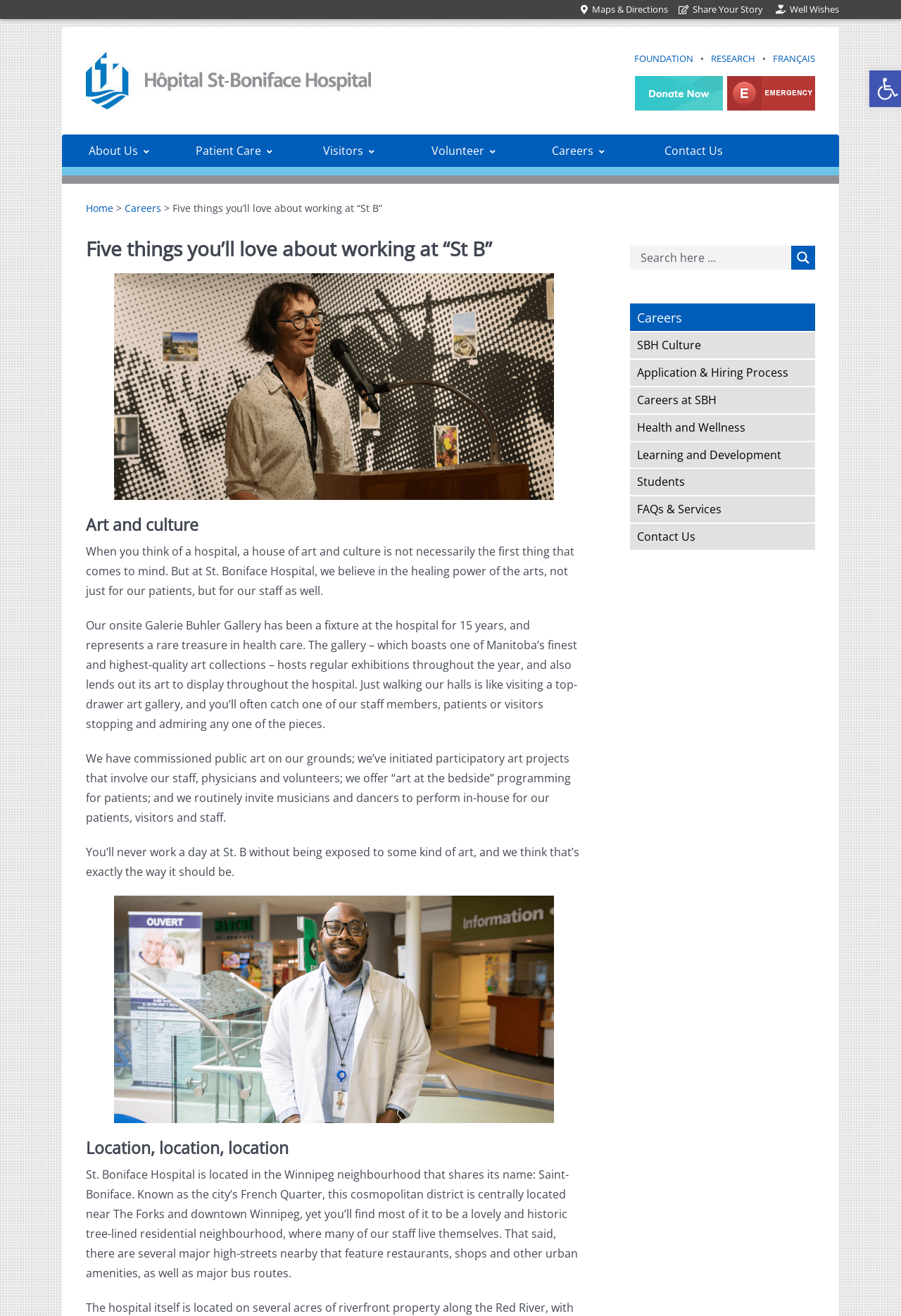Provide a comprehensive caption for the webpage.

The webpage is about St. Boniface Hospital, with a focus on working at the hospital. At the top, there is a logo of the hospital, accompanied by a navigation menu with links to various sections such as "FOUNDATION", "RESEARCH", and "FRANÇAIS". Below the logo, there are several links, including "Maps & Directions", "Share Your Story", and "Well Wishes".

The main content of the page is divided into sections, each with a heading and descriptive text. The first section is titled "Five things you’ll love about working at “St B”" and features a figure. The text describes the hospital's commitment to art and culture, including an onsite gallery, public art, and art programs for patients and staff.

The second section is titled "Location, location, location" and describes the hospital's location in the Saint-Boniface neighborhood of Winnipeg, known as the city's French Quarter. The text highlights the area's central location, historic residential neighborhoods, and access to urban amenities.

On the right side of the page, there is a search form with a search input box and a magnifier button. Below the search form, there are several links related to careers at the hospital, including "Careers", "SBH Culture", and "Application & Hiring Process".

Throughout the page, there are several images, including the hospital logo, a figure in the "Five things you’ll love about working at “St B”" section, and a search magnifier button. The overall layout is organized, with clear headings and concise text.